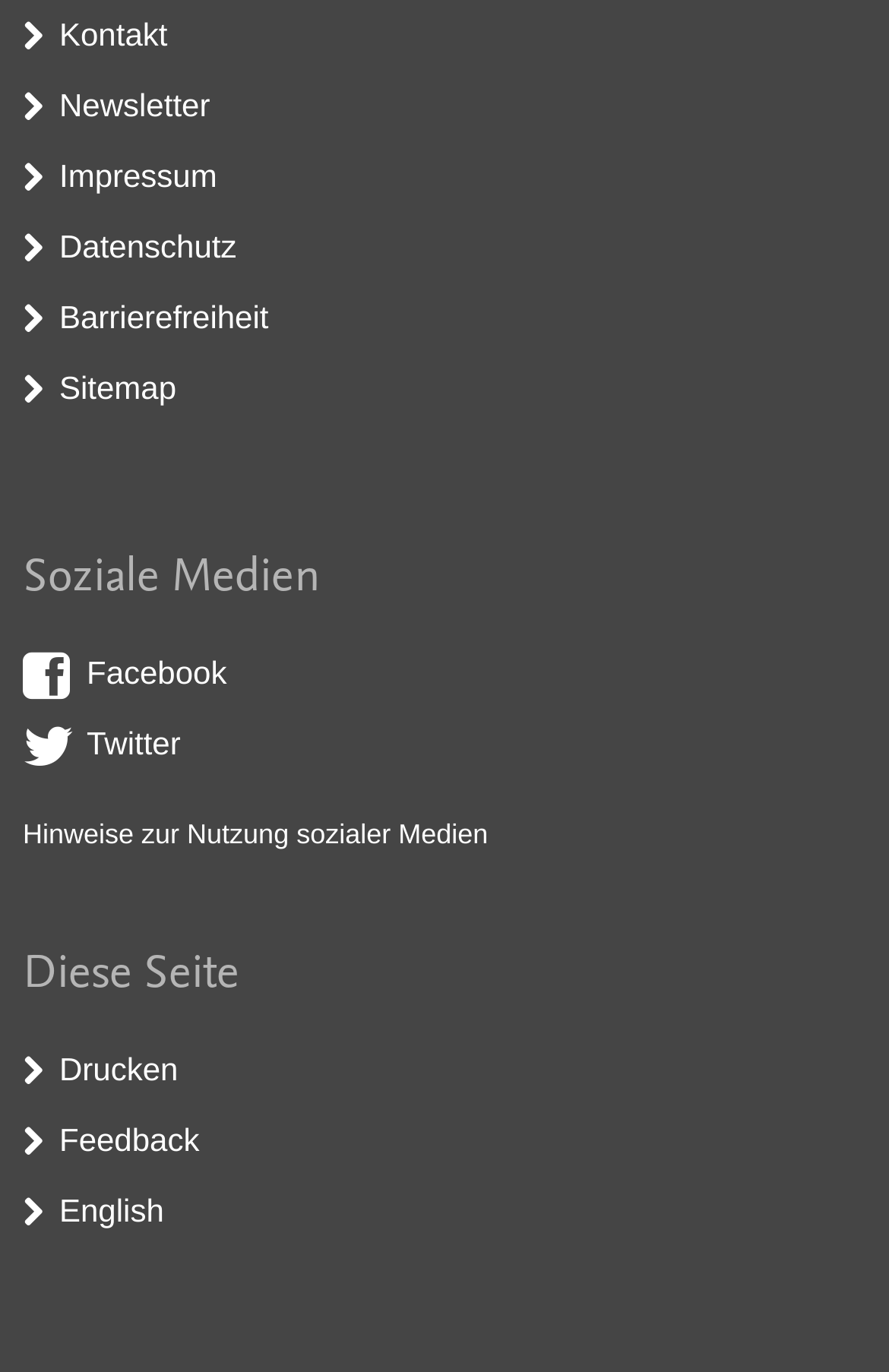What is the purpose of the button with the print icon?
Carefully examine the image and provide a detailed answer to the question.

I looked at the button with the print icon and found that it is labeled 'Drucken', which is German for 'Print', so the purpose of this button is to print the current page.